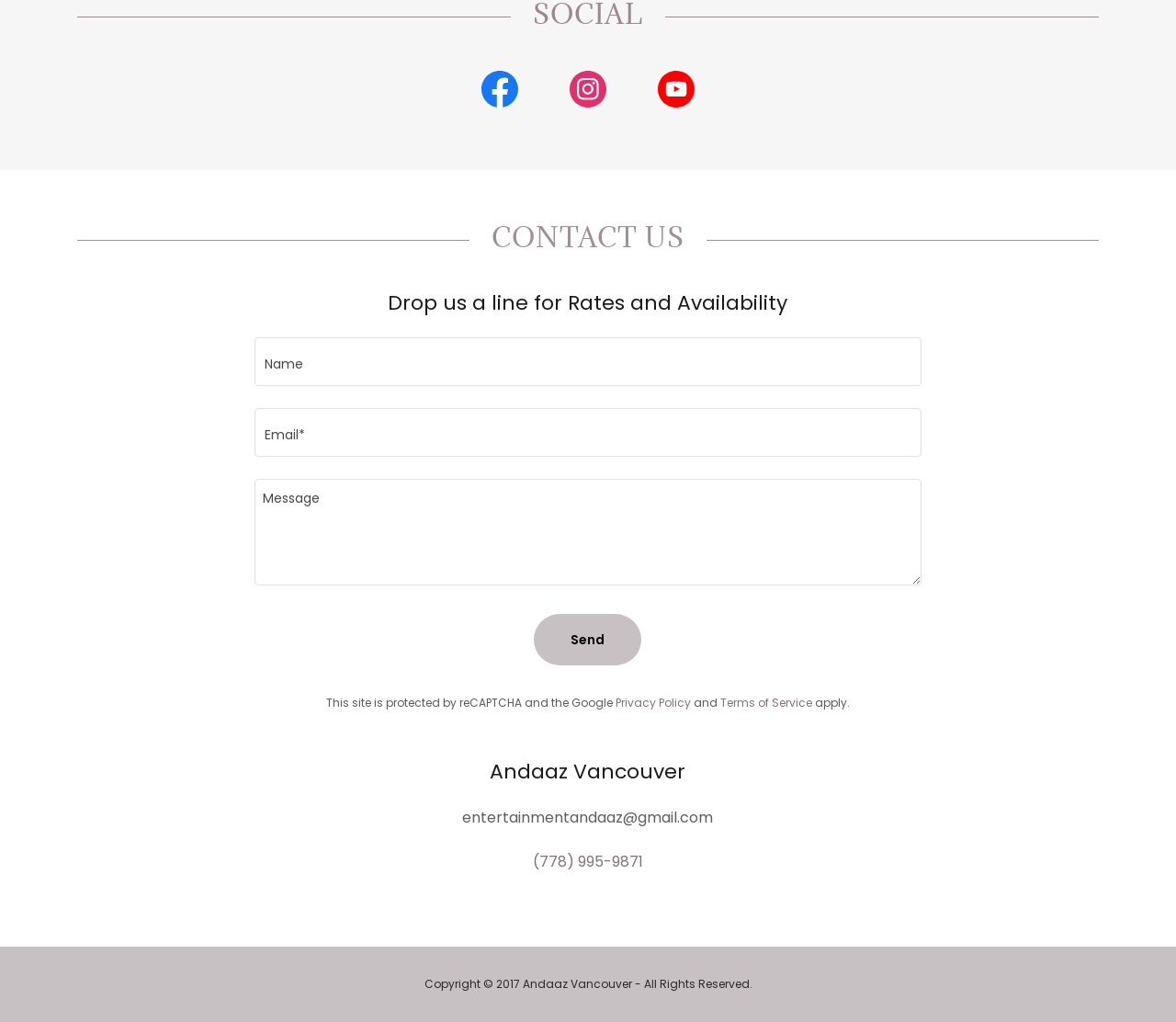Please mark the bounding box coordinates of the area that should be clicked to carry out the instruction: "View the Privacy Policy".

[0.523, 0.68, 0.587, 0.695]